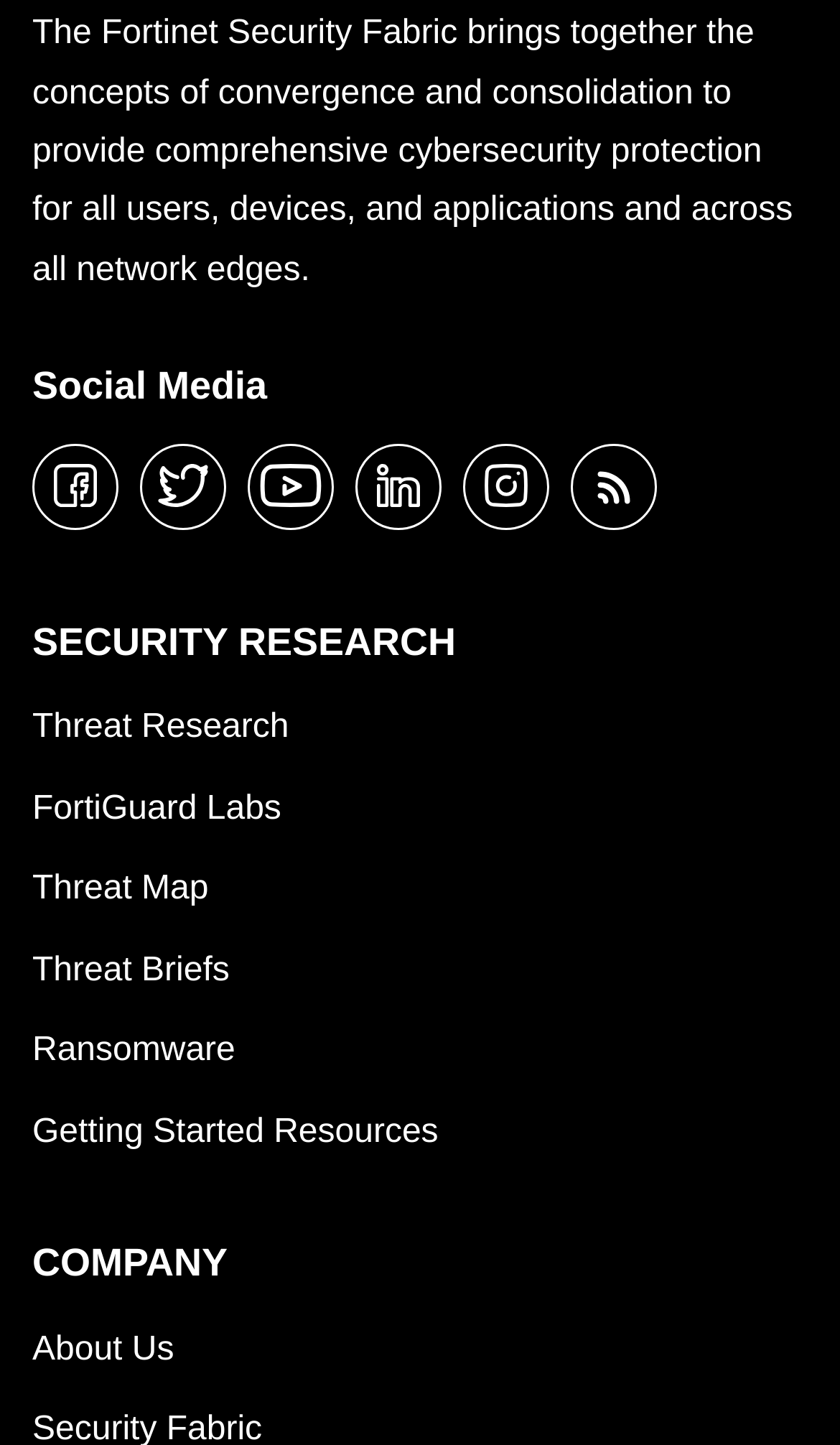Pinpoint the bounding box coordinates of the element you need to click to execute the following instruction: "visit facebook". The bounding box should be represented by four float numbers between 0 and 1, in the format [left, top, right, bottom].

[0.038, 0.307, 0.141, 0.367]